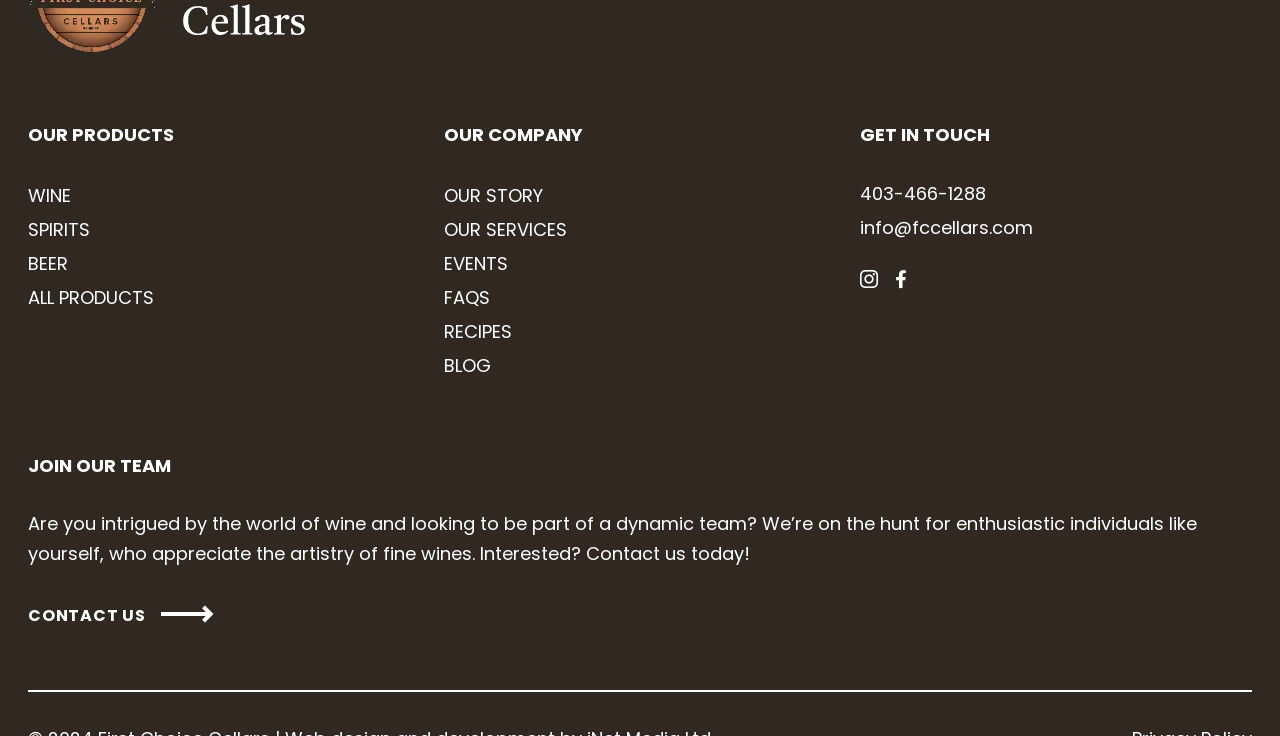Find the bounding box coordinates for the UI element whose description is: "FAQs". The coordinates should be four float numbers between 0 and 1, in the format [left, top, right, bottom].

[0.347, 0.387, 0.383, 0.421]